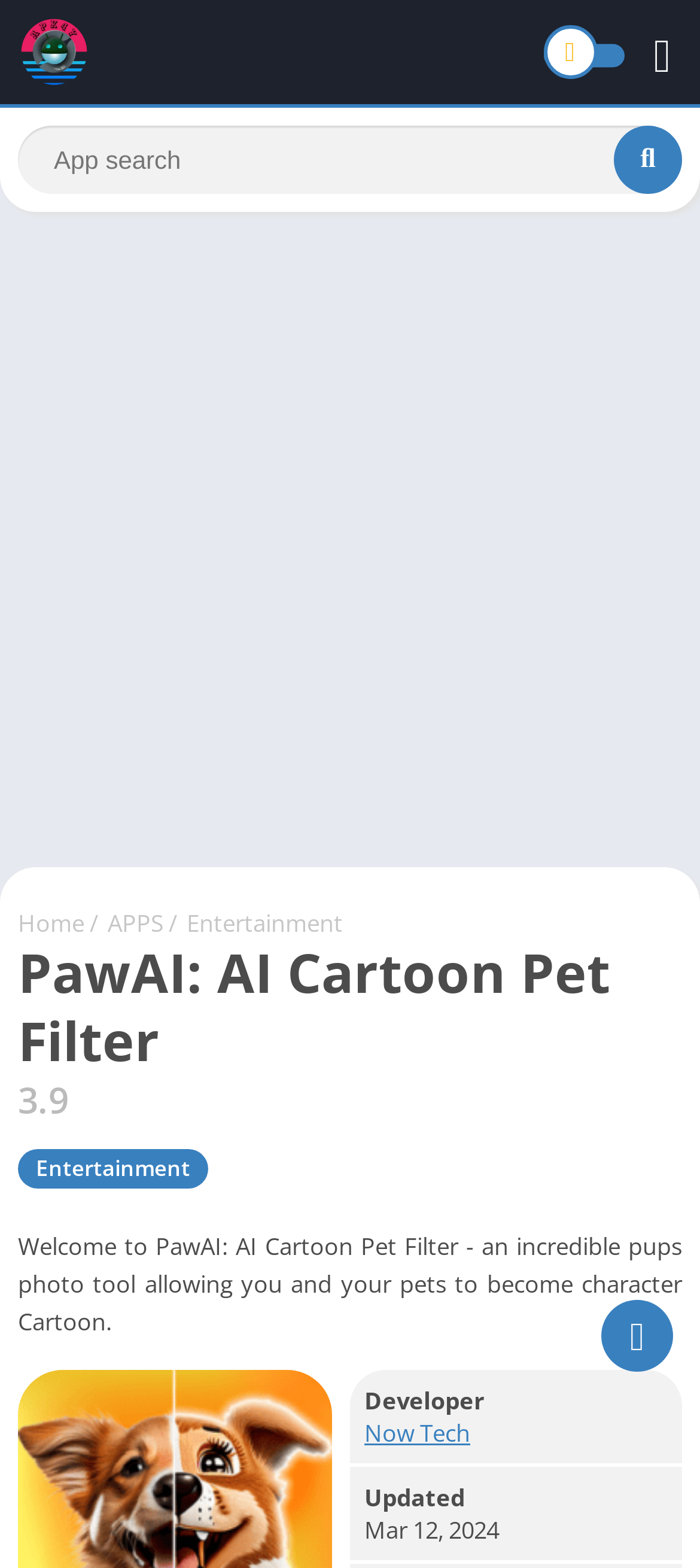Locate the bounding box coordinates of the element I should click to achieve the following instruction: "Click on the Home link".

[0.026, 0.578, 0.121, 0.598]